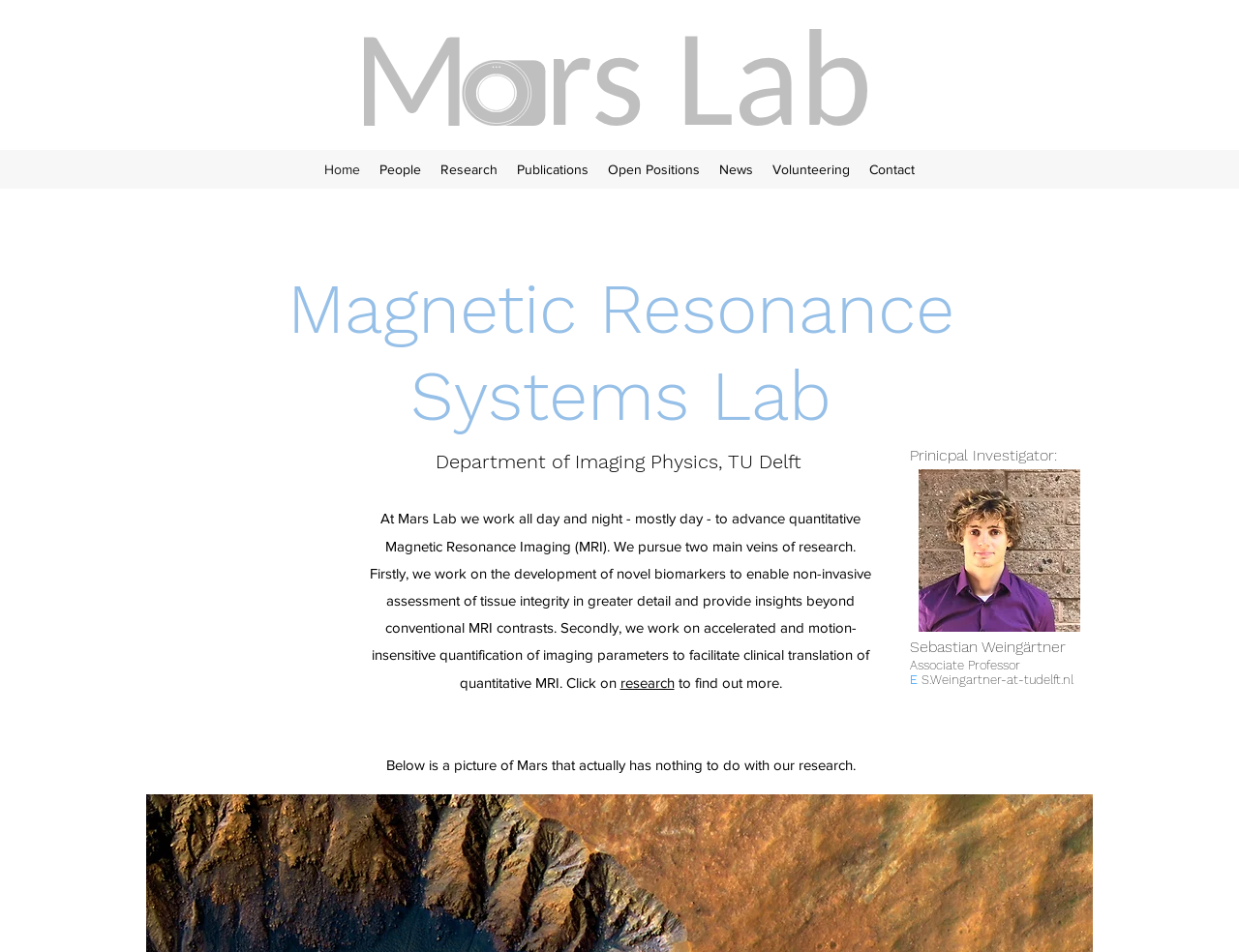Determine the main text heading of the webpage and provide its content.

Magnetic Resonance Systems Lab